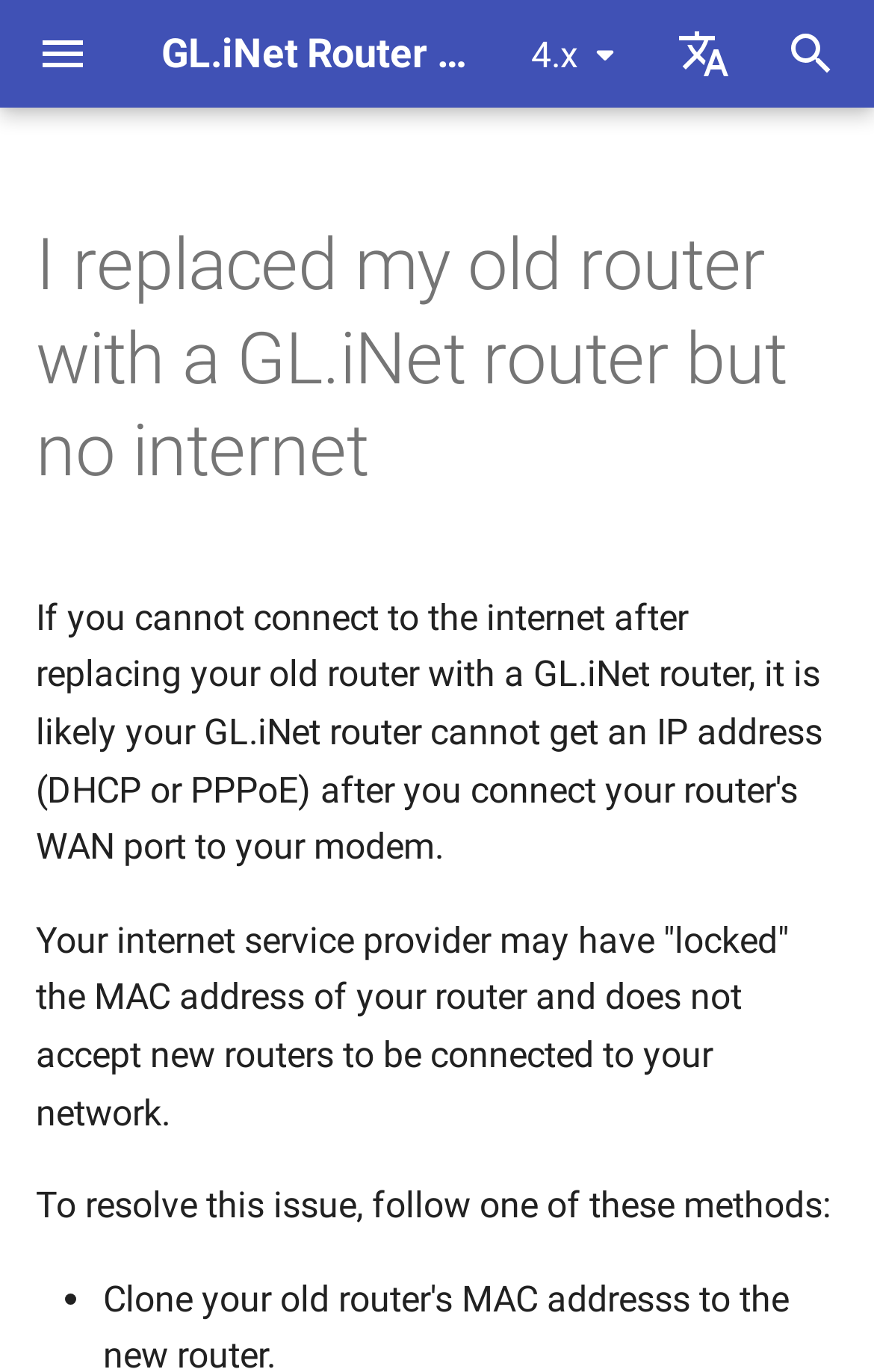Please provide the bounding box coordinates for the element that needs to be clicked to perform the instruction: "View the Painting Services". The coordinates must consist of four float numbers between 0 and 1, formatted as [left, top, right, bottom].

None